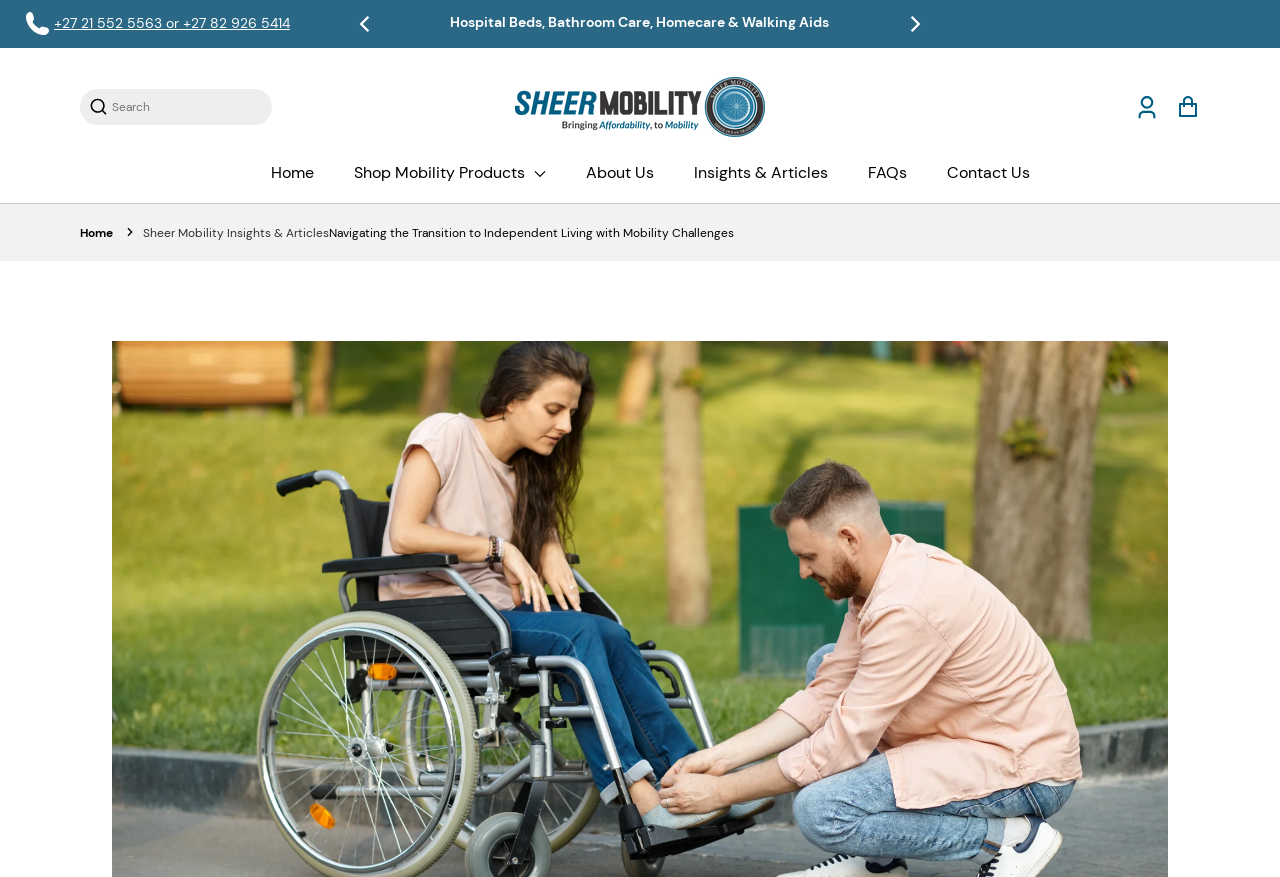Predict the bounding box coordinates for the UI element described as: "Insights & Articles". The coordinates should be four float numbers between 0 and 1, presented as [left, top, right, bottom].

[0.526, 0.188, 0.662, 0.248]